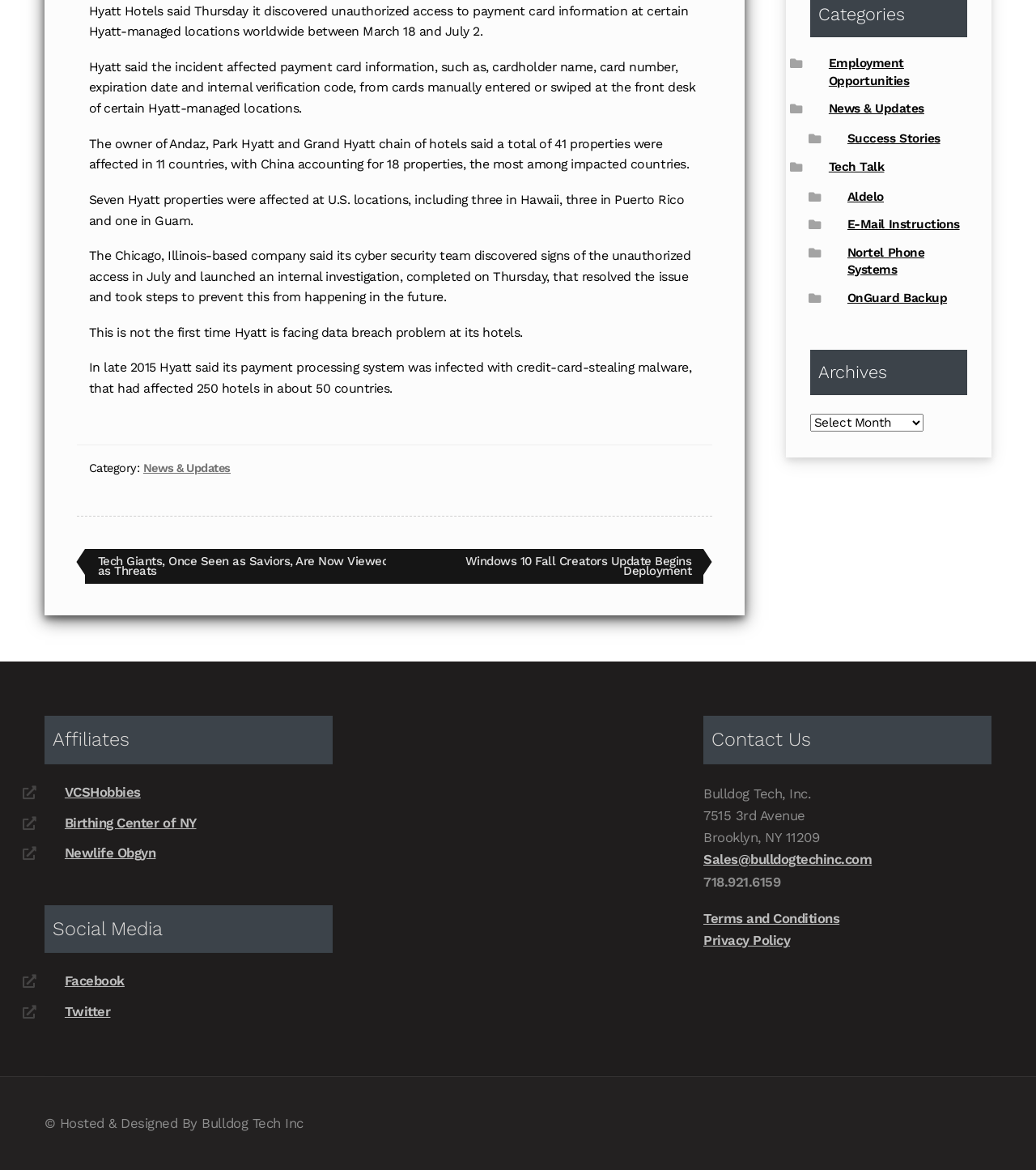Mark the bounding box of the element that matches the following description: "Tech Talk".

[0.8, 0.136, 0.853, 0.149]